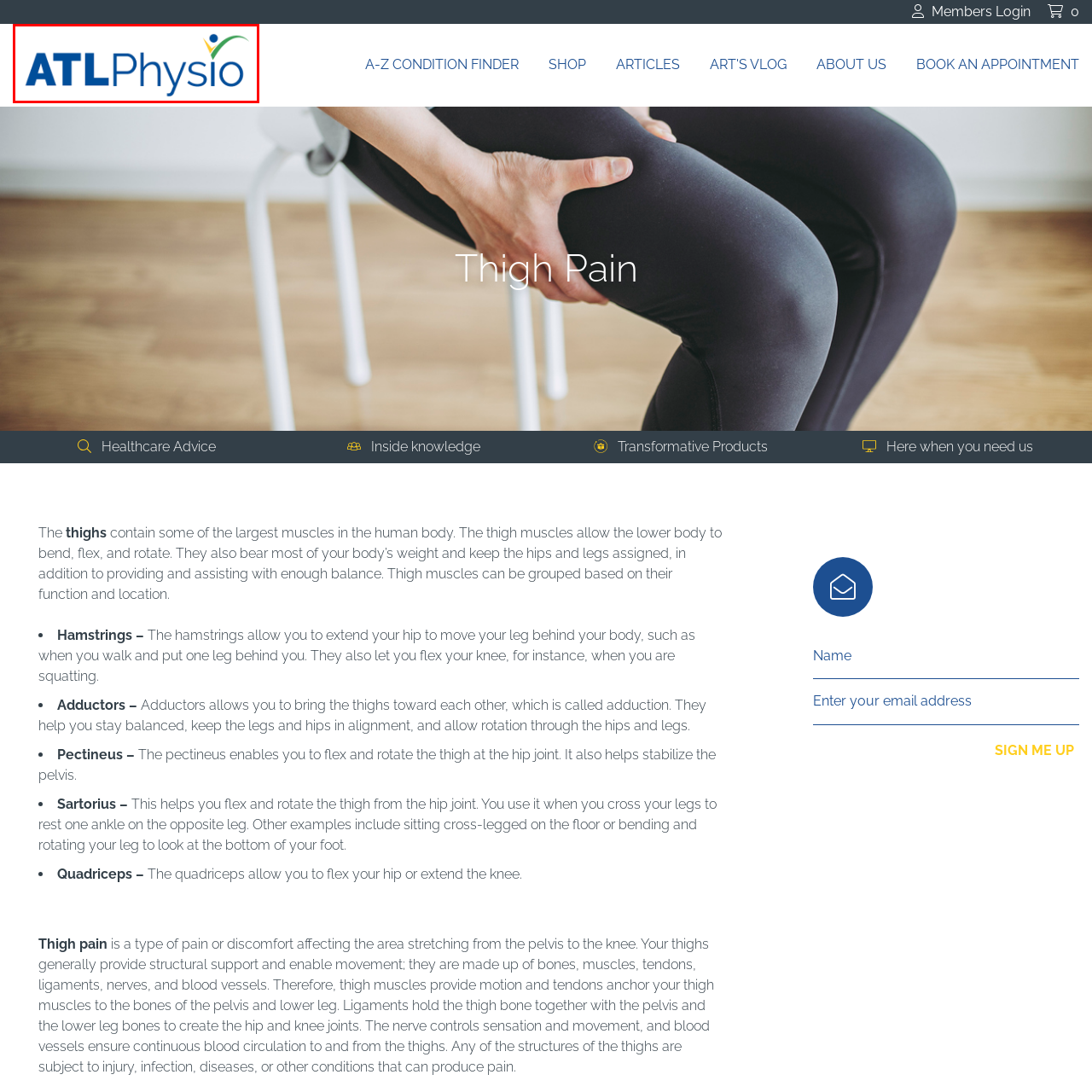What does the logo emphasize?
Take a close look at the image highlighted by the red bounding box and answer the question thoroughly based on the details you see.

According to the caption, the logo emphasizes vitality and movement, which aligns with the organization's mission to support clients in achieving physical wellness and recovery.